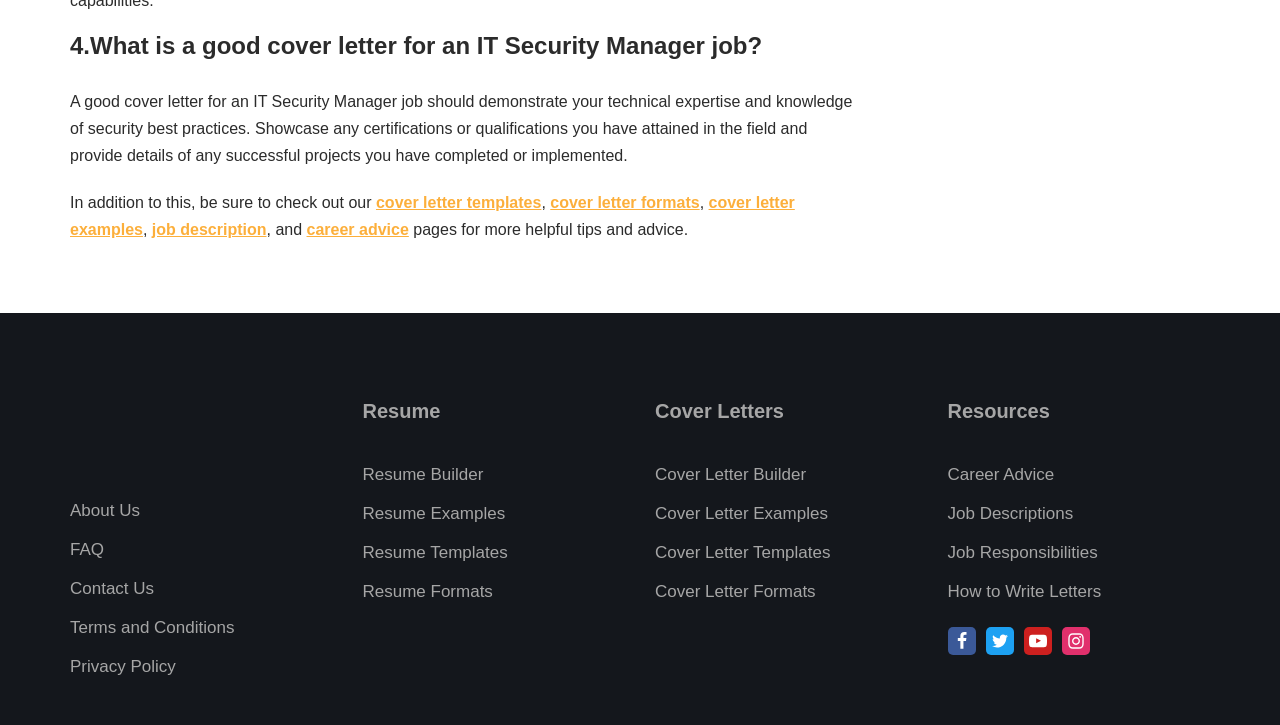Give a succinct answer to this question in a single word or phrase: 
What are the three types of resources provided on the webpage?

Resume, Cover Letters, Resources